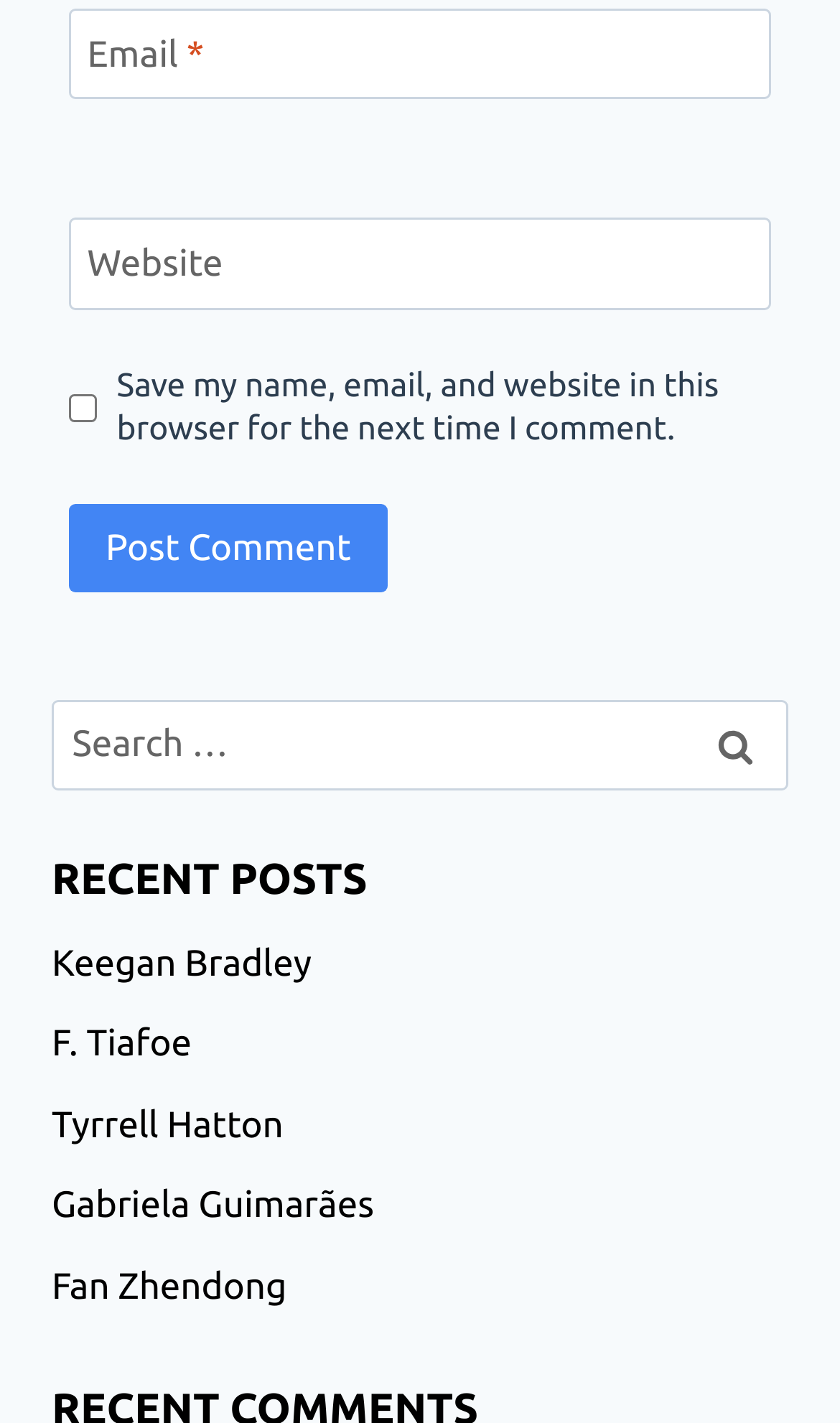Find and specify the bounding box coordinates that correspond to the clickable region for the instruction: "Check the save comment option".

[0.082, 0.276, 0.115, 0.296]